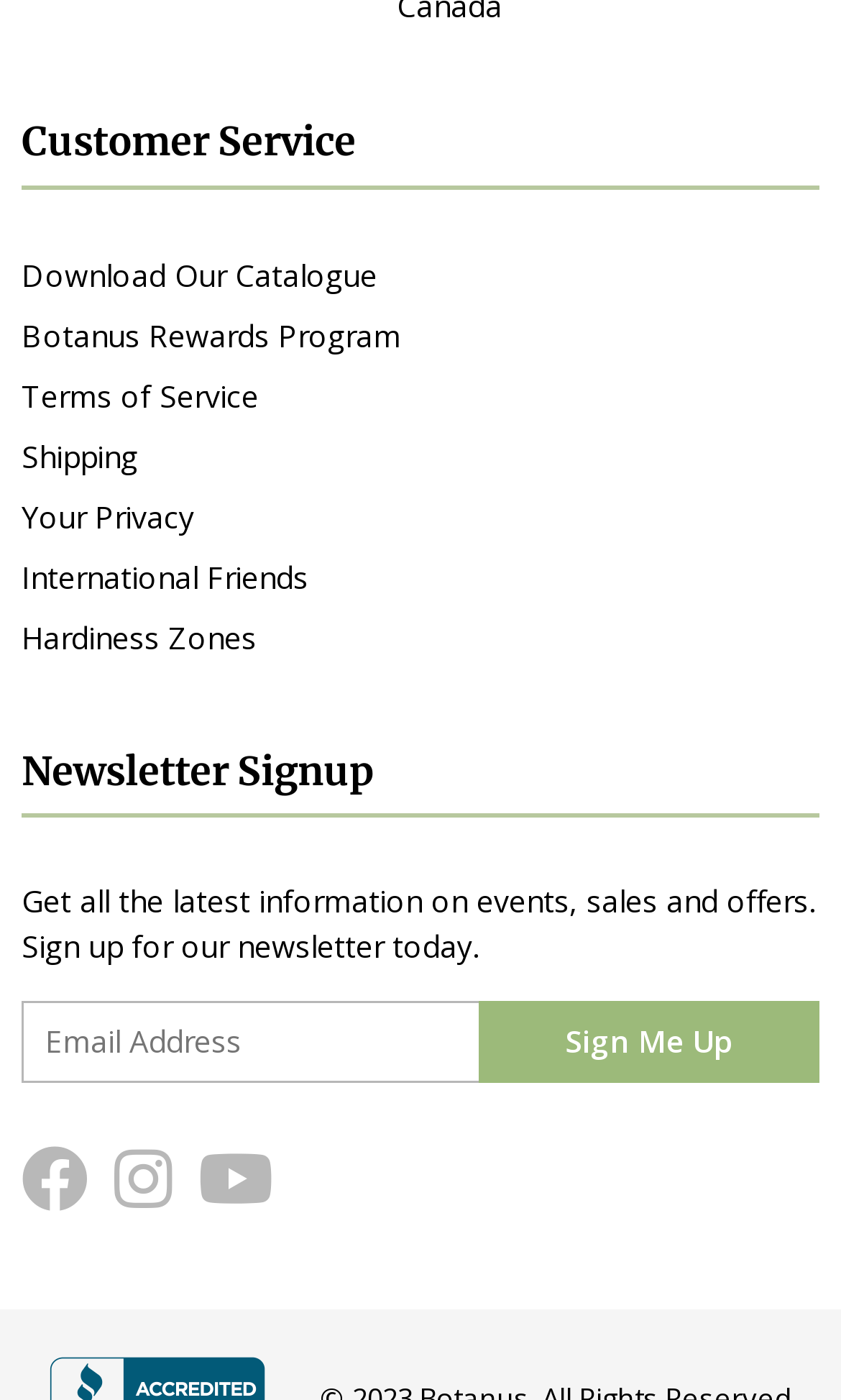Please identify the bounding box coordinates of the element I need to click to follow this instruction: "View terms of service".

[0.026, 0.268, 0.308, 0.297]